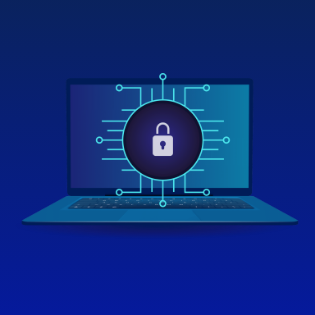Give a comprehensive caption for the image.

The image features a sleek, modern laptop against a deep blue background, symbolizing advanced cybersecurity measures. At the center of the laptop's screen is a graphic representation of a lock, surrounded by intricate circuitry lines that radiate outward, illustrating the theme of digital security and protection. This visual conveys the message of safeguarding sensitive information against cyber threats, emphasizing the importance of security in the realm of technology. The image aligns with content related to providing domain data for law enforcement agencies, focusing on uncovering the digital footprints left by cybercriminals and enhancing investigative efforts through comprehensive data analysis.